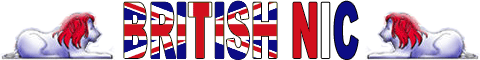Provide a comprehensive description of the image.

The image showcases the logo of "British NIC," featuring a vibrant design that incorporates the Union Jack colors of red, blue, and white. The name "BRITISH NIC" is prominently displayed in bold letters, with artistic elements evoking a sense of national pride. Flanking the text are stylized lion figures, which symbolize strength and heritage, further enhancing the British identity of the brand. This logo represents British NIC's commitment to providing domain registration services, emphasizing their established presence in the UK domain market.